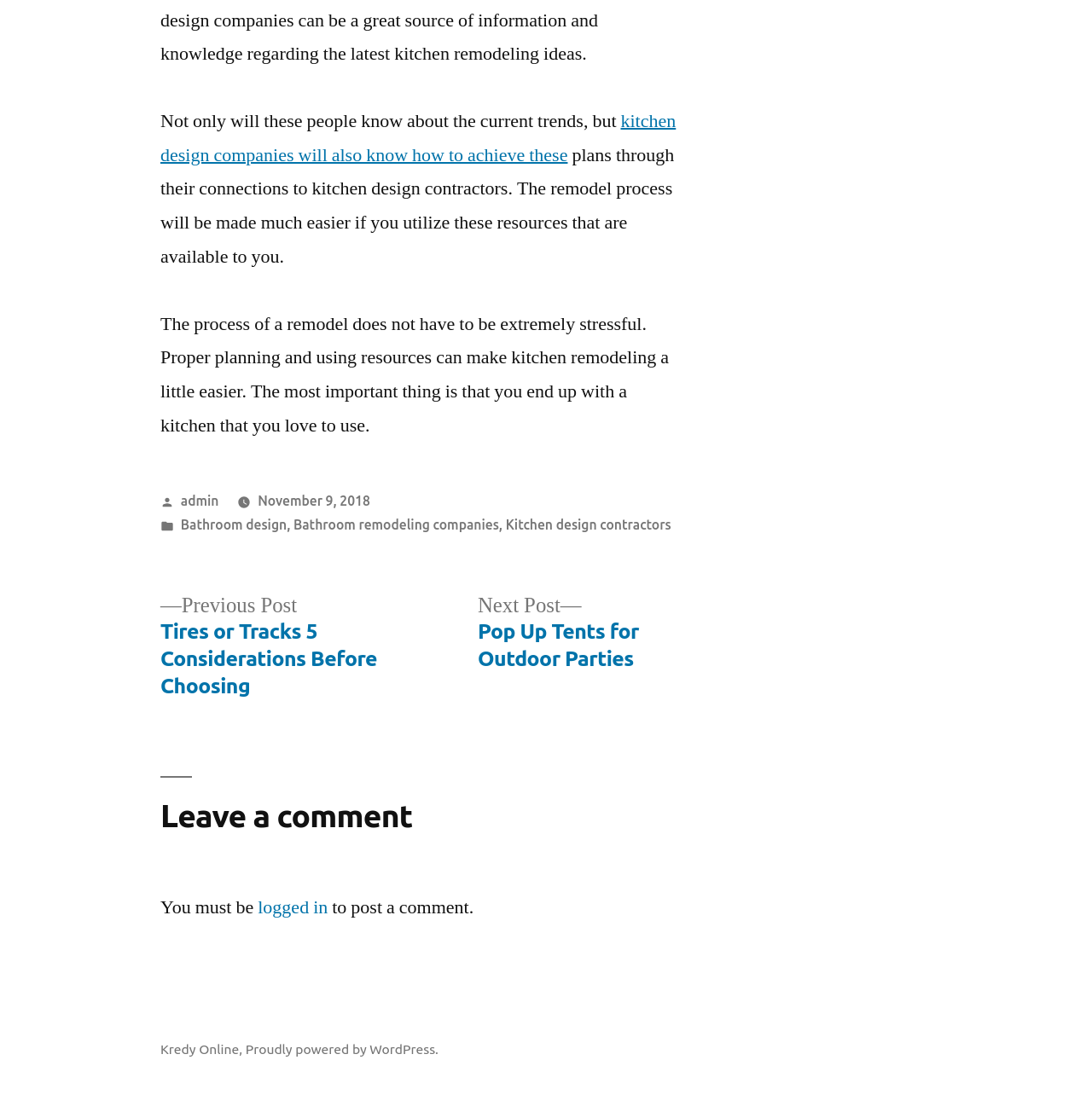Identify the bounding box coordinates of the area that should be clicked in order to complete the given instruction: "Go to the 'Previous post: Tires or Tracks 5 Considerations Before Choosing'". The bounding box coordinates should be four float numbers between 0 and 1, i.e., [left, top, right, bottom].

[0.147, 0.53, 0.345, 0.626]